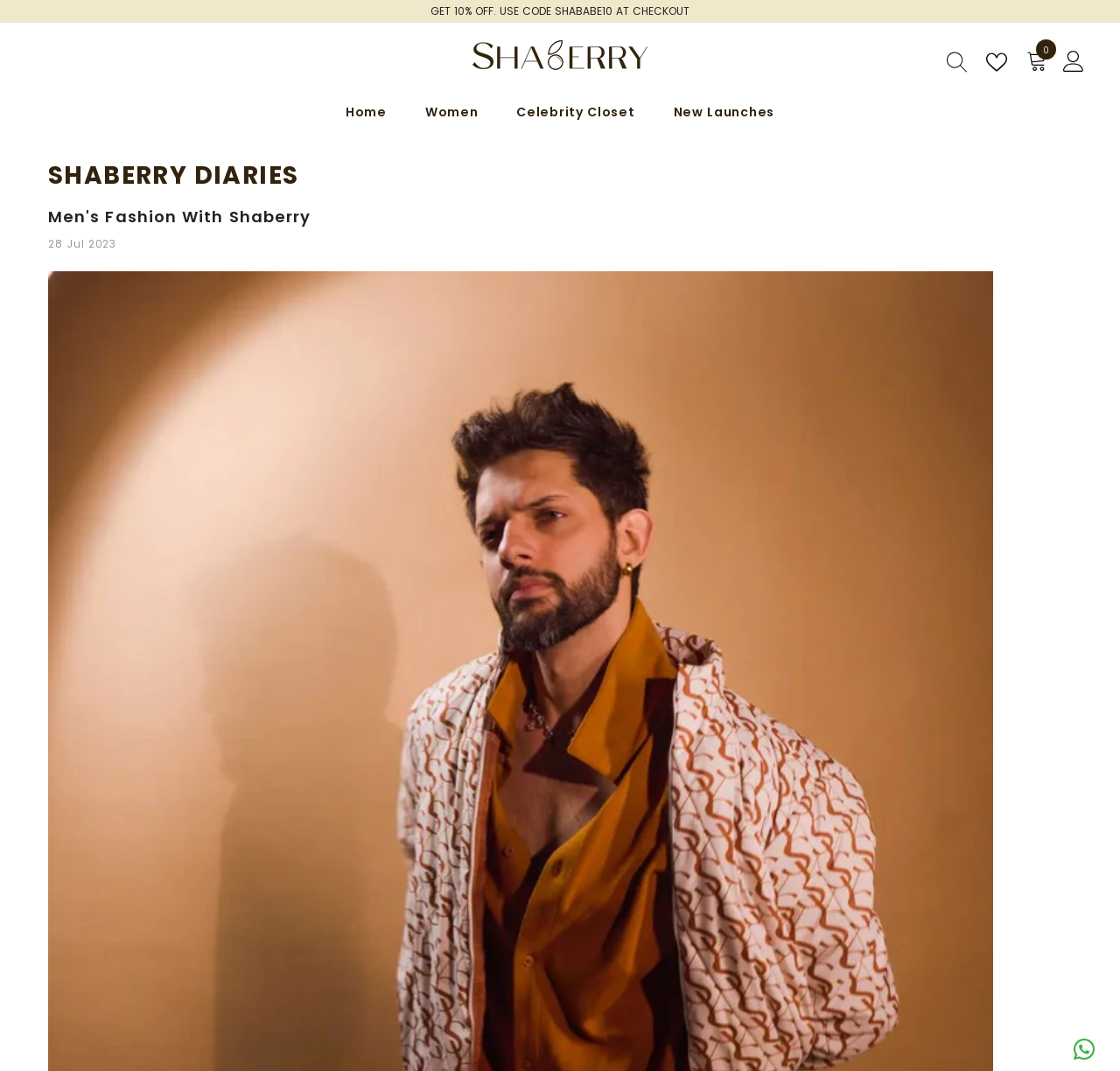What is the discount code?
Look at the screenshot and give a one-word or phrase answer.

SHABABE10